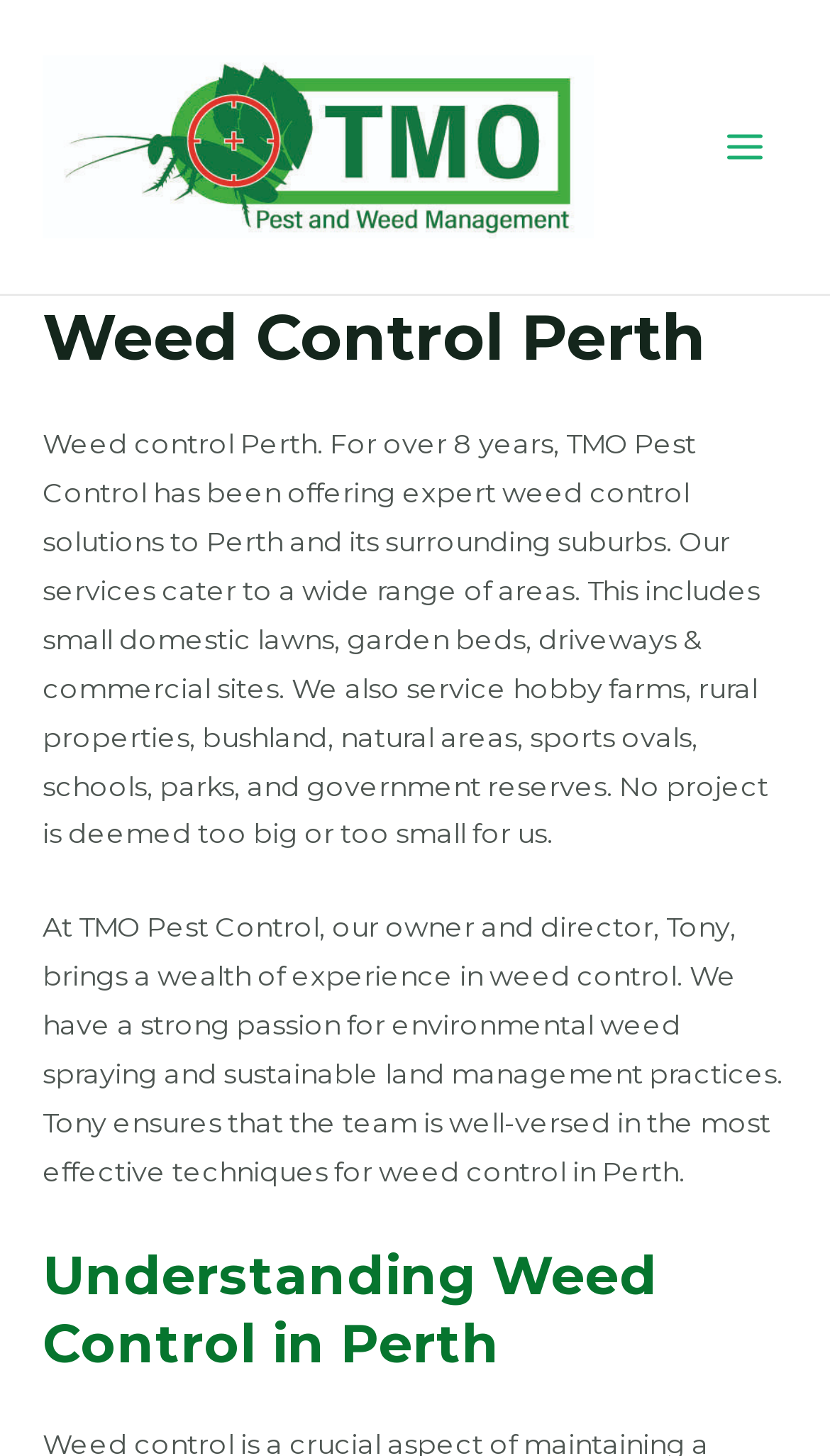Determine which piece of text is the heading of the webpage and provide it.

Weed Control Perth